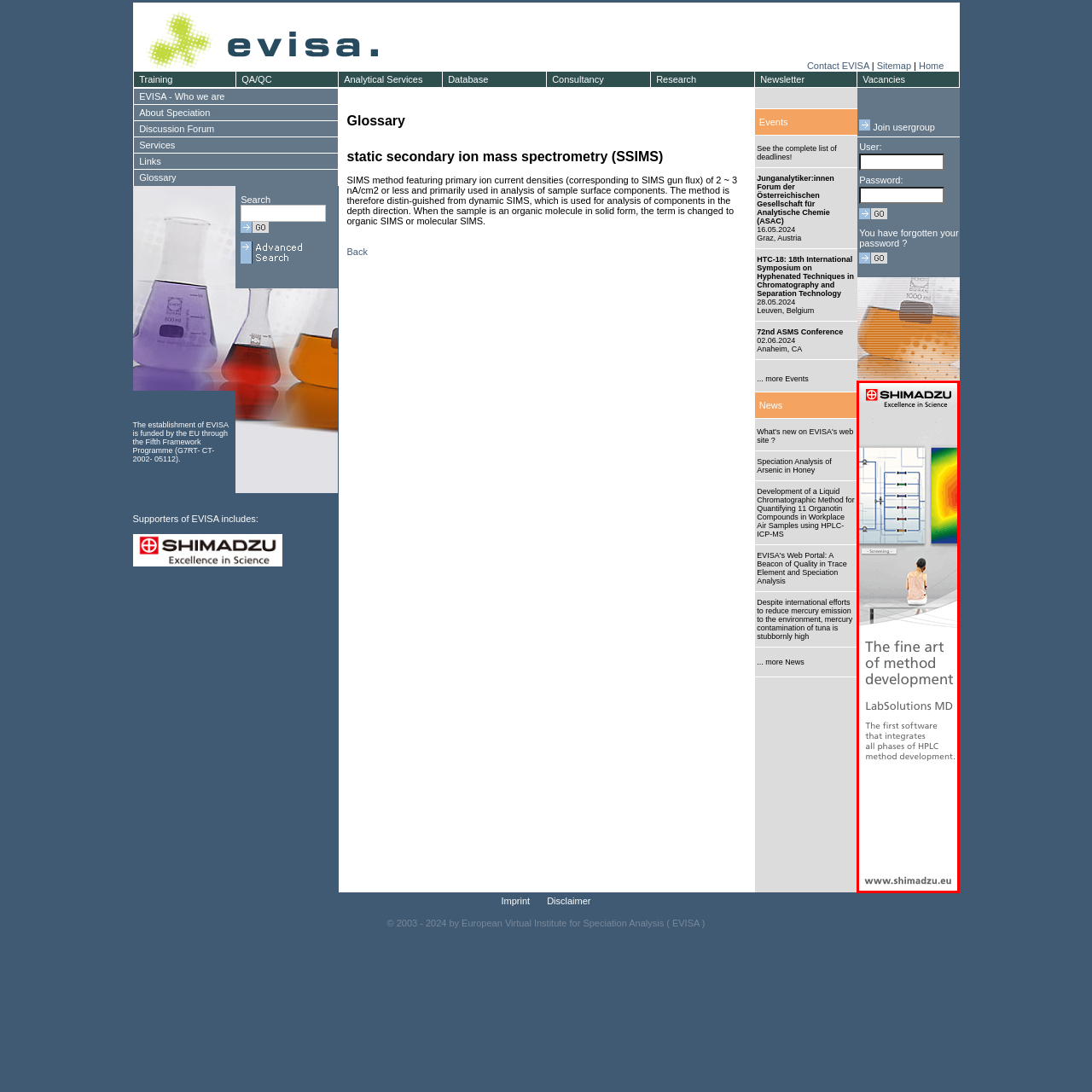Give a detailed account of the picture within the red bounded area.

The image is a vertical banner advertisement by Shimadzu, showcasing their software solution, LabSolutions MD, designed for HPLC (High-Performance Liquid Chromatography) method development. At the top, the Shimadzu logo is prominently displayed, indicating the company's commitment to excellence in scientific advancements. The advertisement features the tagline "The fine art of method development," which emphasizes the precision and expertise involved in using their software.

Beneath the tagline, a brief description highlights that LabSolutions MD is "The first software that integrates all phases of HPLC method development," suggesting a comprehensive, user-friendly experience for researchers and laboratories looking to enhance their HPLC processes. The background of the banner includes graphical representations, possibly depicting data visualization or analytical charts, which serve to illustrate the software's capabilities in method development and optimization. The overall design is sleek and professional, appealing to scientific professionals in the chemistry and laboratory fields.